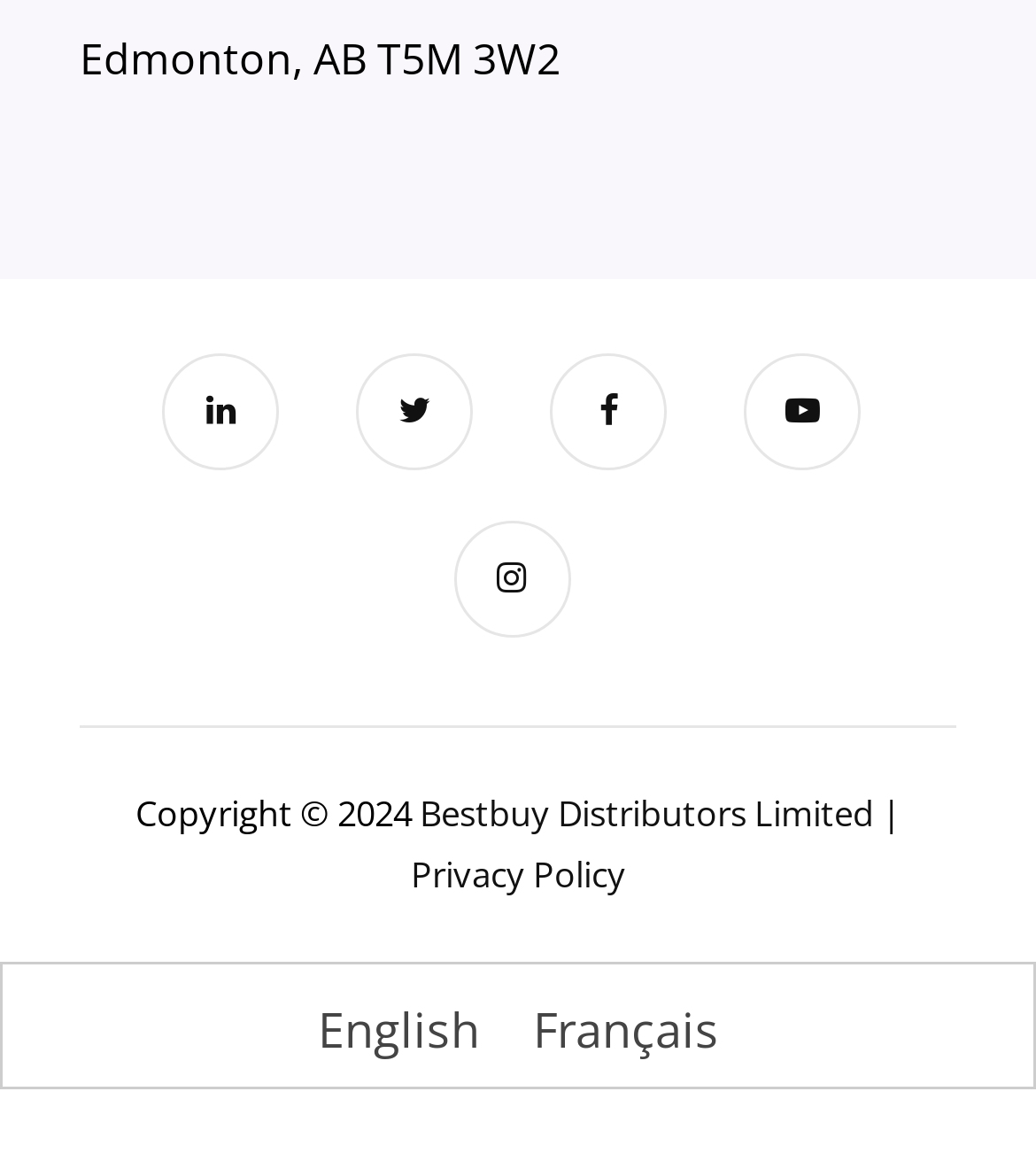Determine the bounding box coordinates for the HTML element described here: "Privacy Policy".

[0.396, 0.727, 0.604, 0.768]